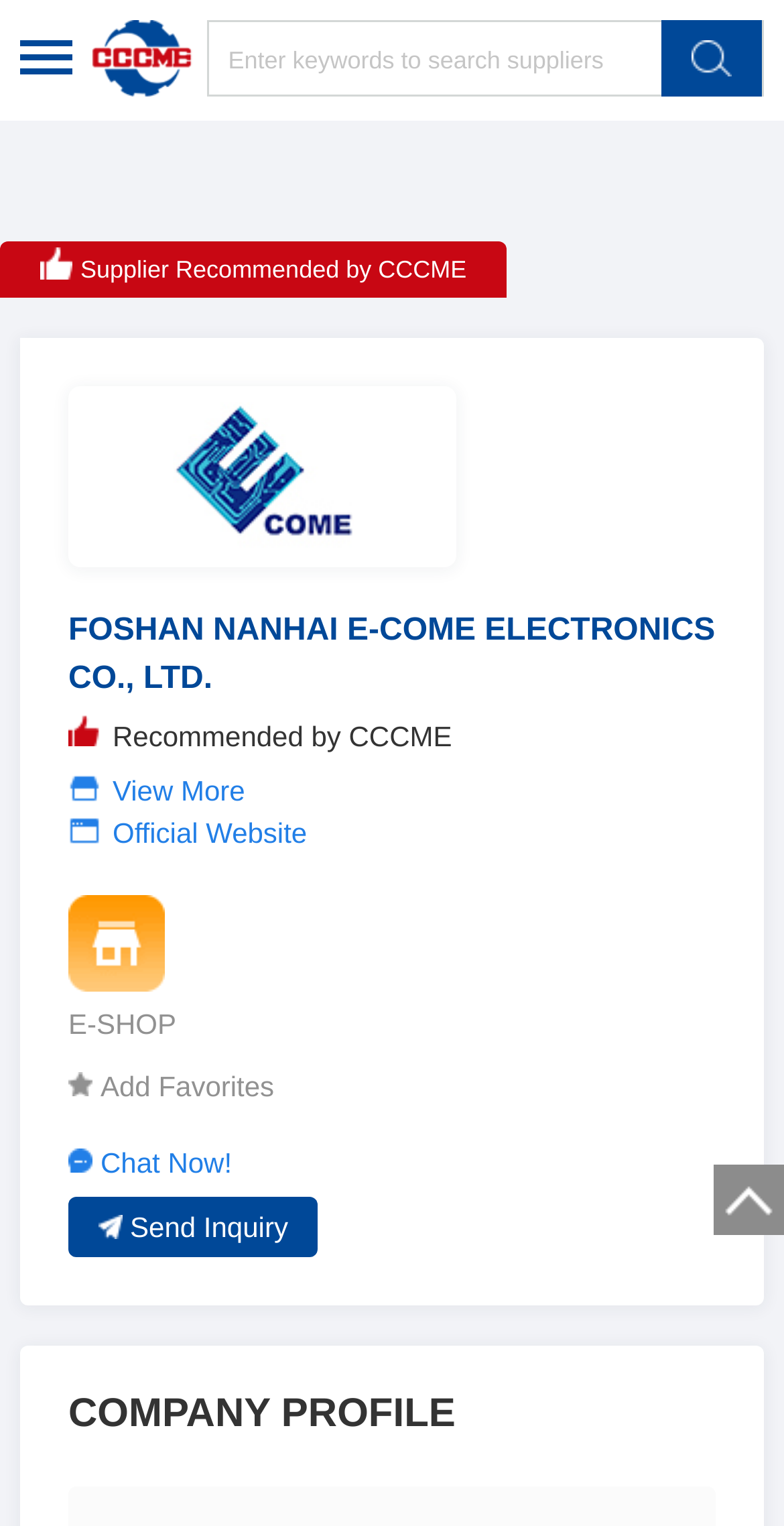Determine the bounding box coordinates of the target area to click to execute the following instruction: "Chat with E-SHOP."

[0.087, 0.753, 0.296, 0.771]